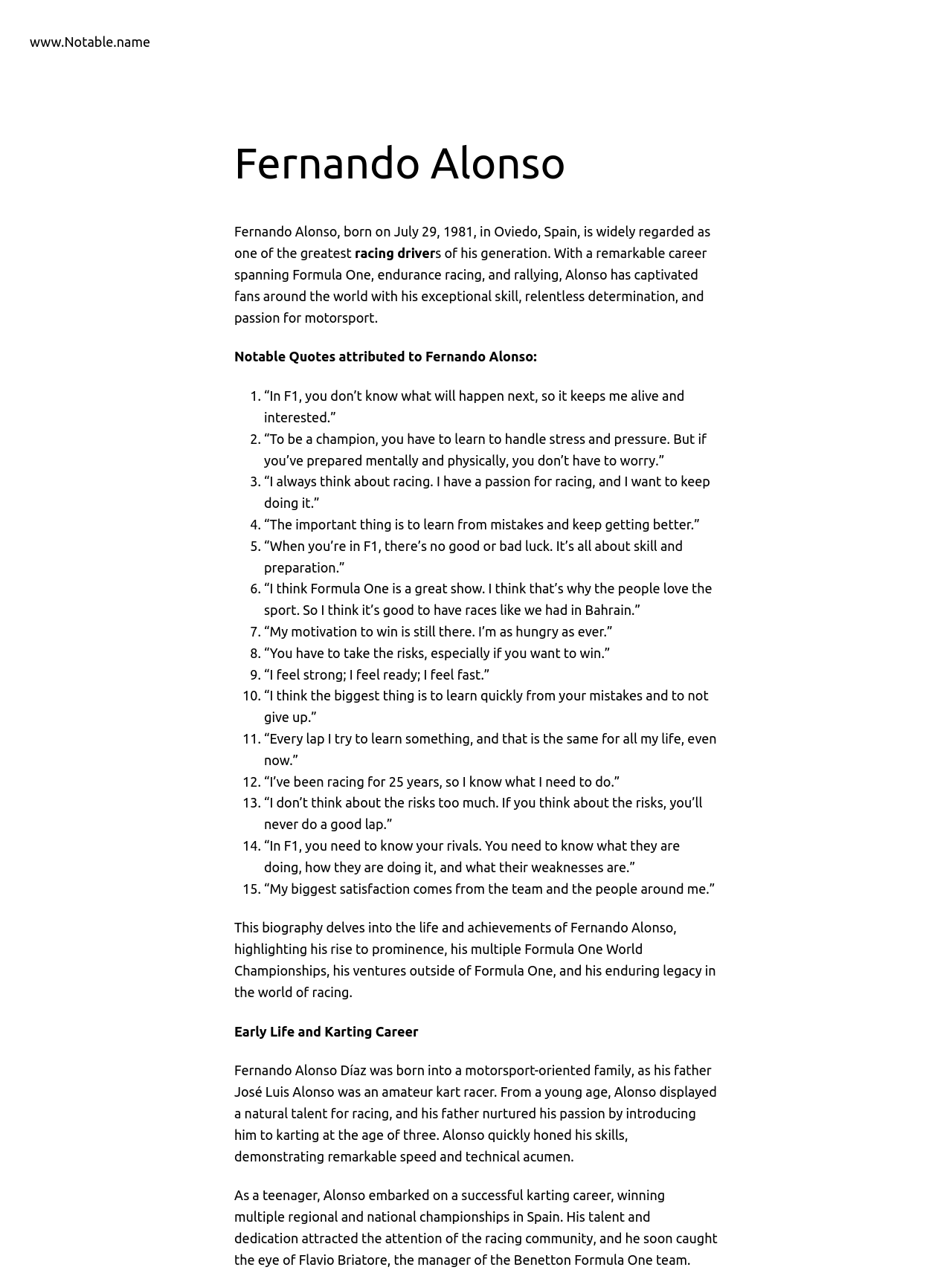Locate the bounding box of the UI element defined by this description: "www.Notable.name". The coordinates should be given as four float numbers between 0 and 1, formatted as [left, top, right, bottom].

[0.031, 0.027, 0.158, 0.038]